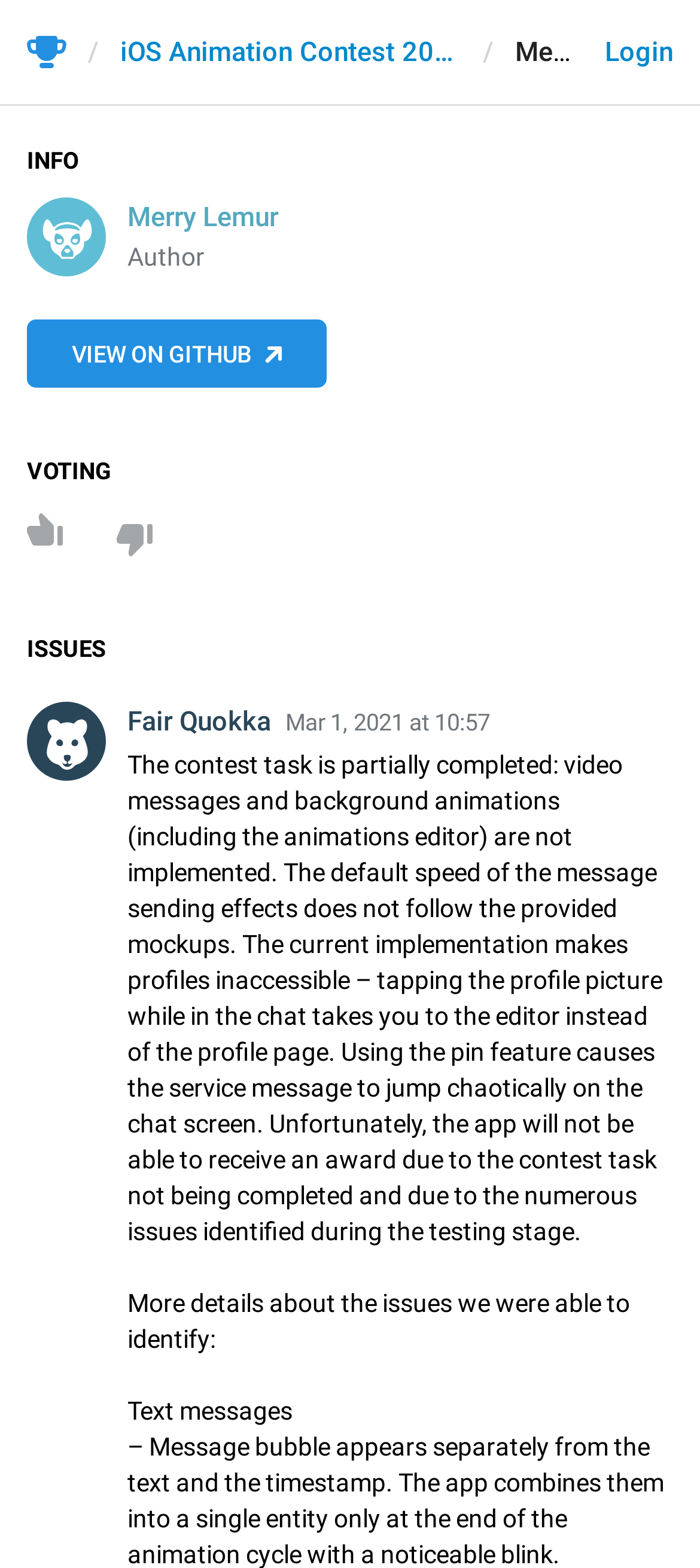Convey a detailed summary of the webpage, mentioning all key elements.

The webpage is about the iOS Animation Contest 2021, with a focus on developer challenges. At the top right corner, there are three links: "Login", an empty link, and "iOS Animation Contest 2021". Next to these links, there is a static text "Merry Lemur". 

Below the top section, there is a heading "INFO" on the left side, followed by a link and another link "Merry Lemur" with a static text "Author" next to it. Underneath, there is a link "VIEW ON GITHUB". 

Further down, there is a heading "VOTING" on the left side, accompanied by two images on the left and right sides, respectively. 

Below the "VOTING" section, there is a heading "ISSUES" on the left side, followed by a static text "Fair Quokka". Next to it, there is a link with a timestamp "Mar 1, 2021 at 10:57". 

The main content of the webpage is a static text that describes the issues with the contest task, including the incomplete implementation of video messages and background animations, inaccessible profiles, and other problems. This text is positioned below the "ISSUES" section and takes up most of the webpage's vertical space. 

Finally, there are two more static texts: "More details about the issues we were able to identify:" and "Text messages", which are positioned at the bottom of the webpage.